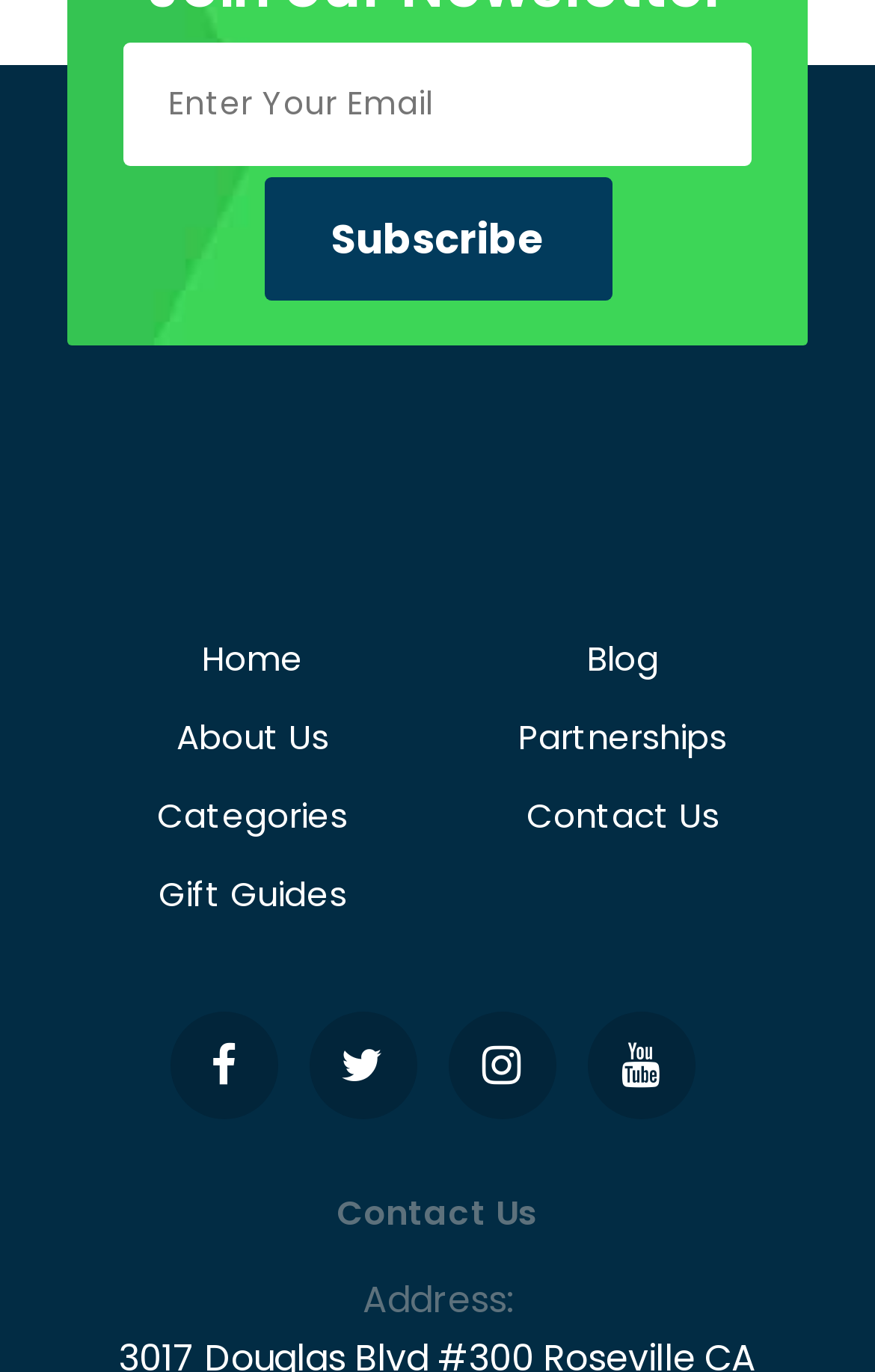Locate the bounding box coordinates of the element that should be clicked to fulfill the instruction: "Contact Us".

[0.601, 0.577, 0.822, 0.611]